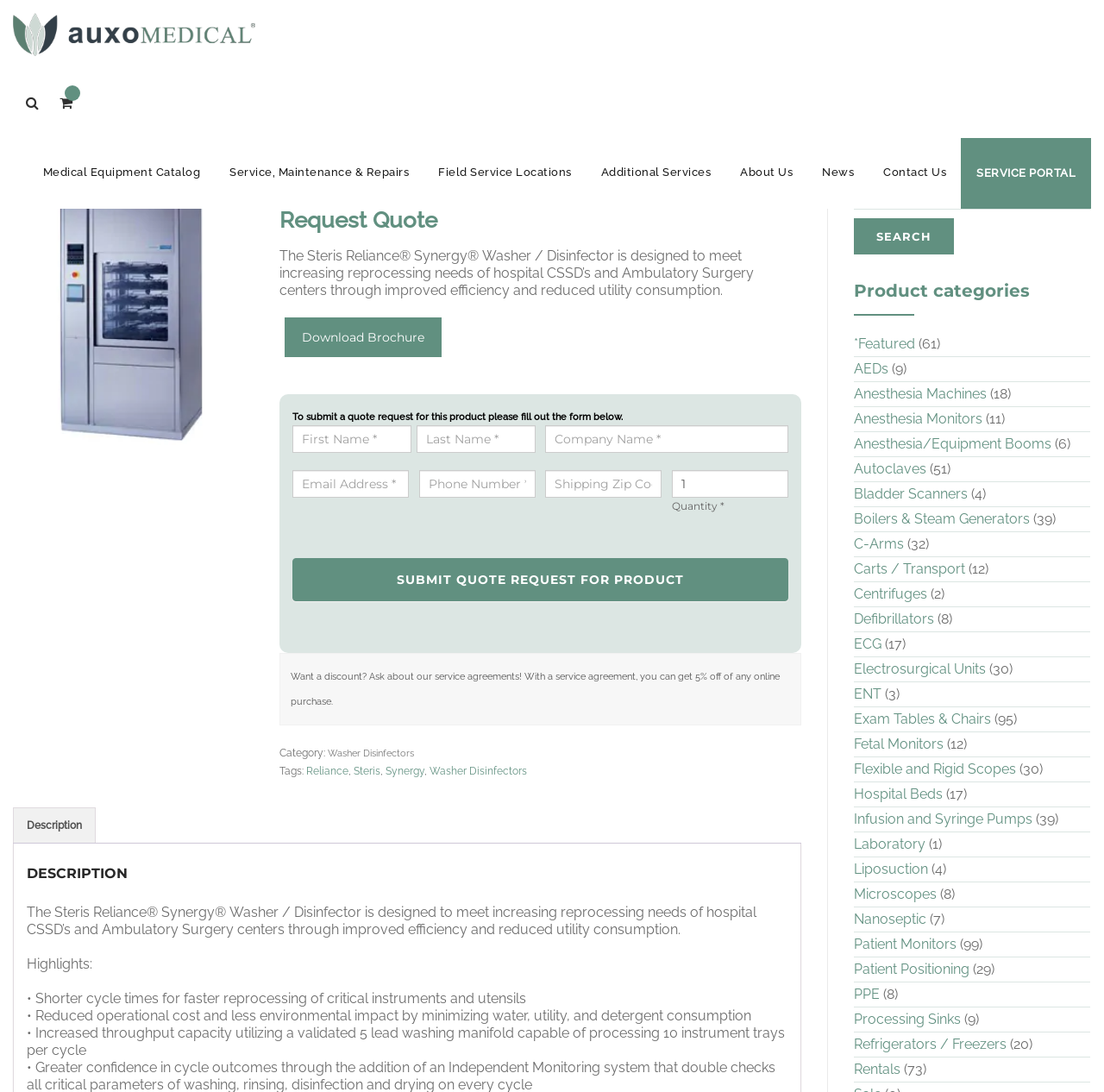Identify the bounding box coordinates for the UI element that matches this description: "Exam Tables & Chairs".

[0.773, 0.651, 0.898, 0.666]